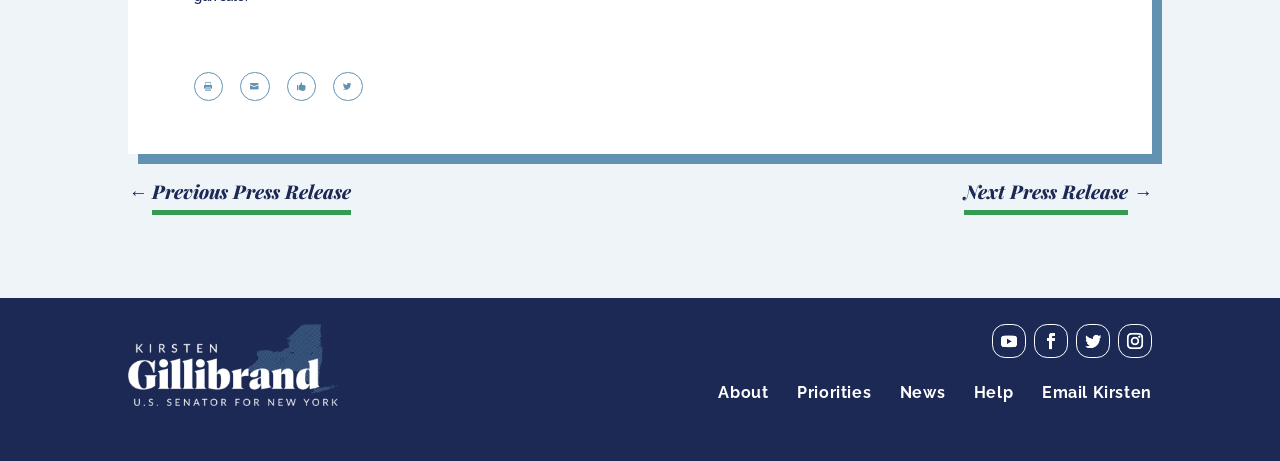Extract the bounding box coordinates for the UI element described as: "Follow".

[0.841, 0.703, 0.867, 0.776]